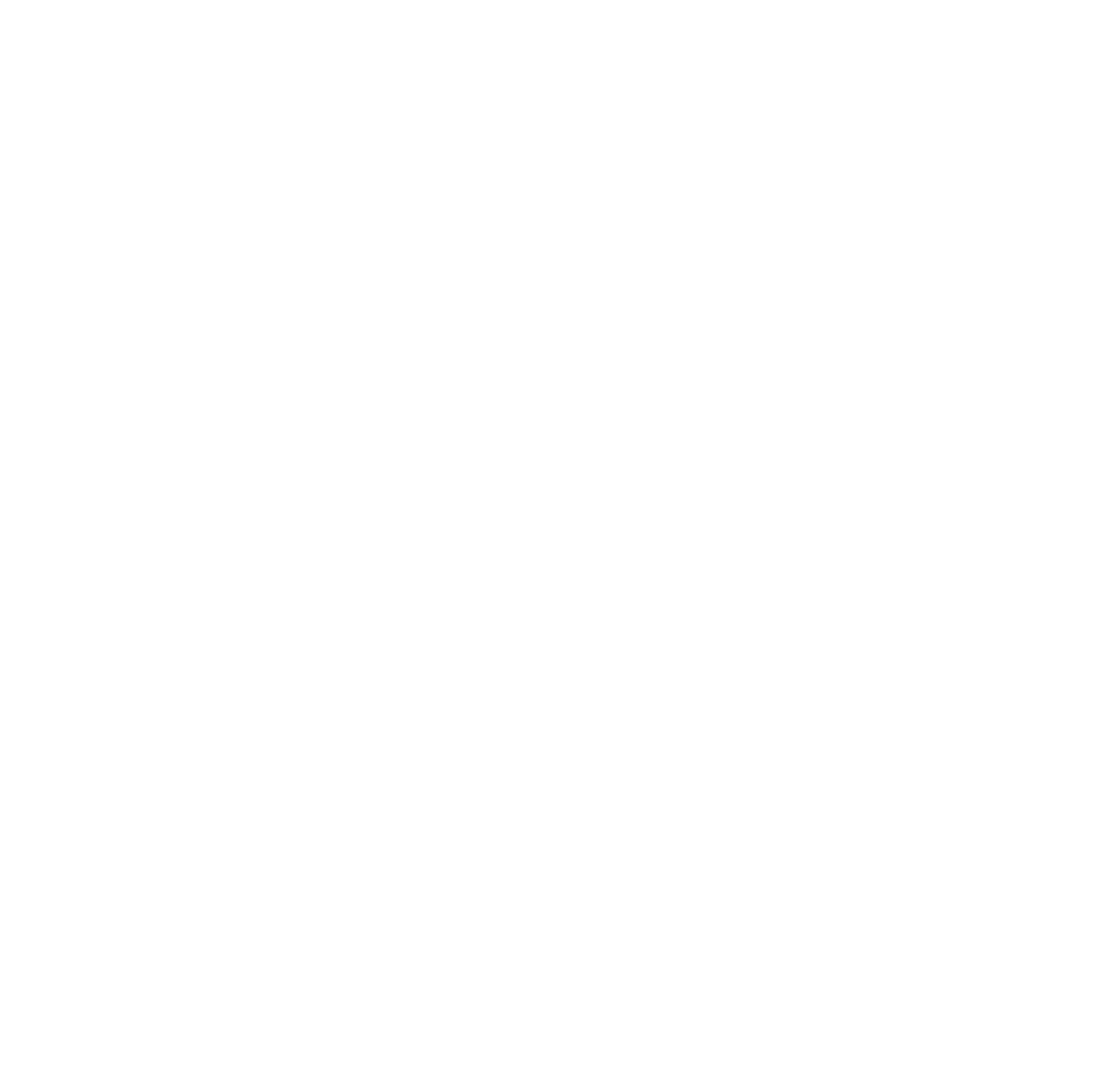Identify the coordinates of the bounding box for the element that must be clicked to accomplish the instruction: "Read about OUR BENEFITS".

[0.059, 0.775, 0.262, 0.8]